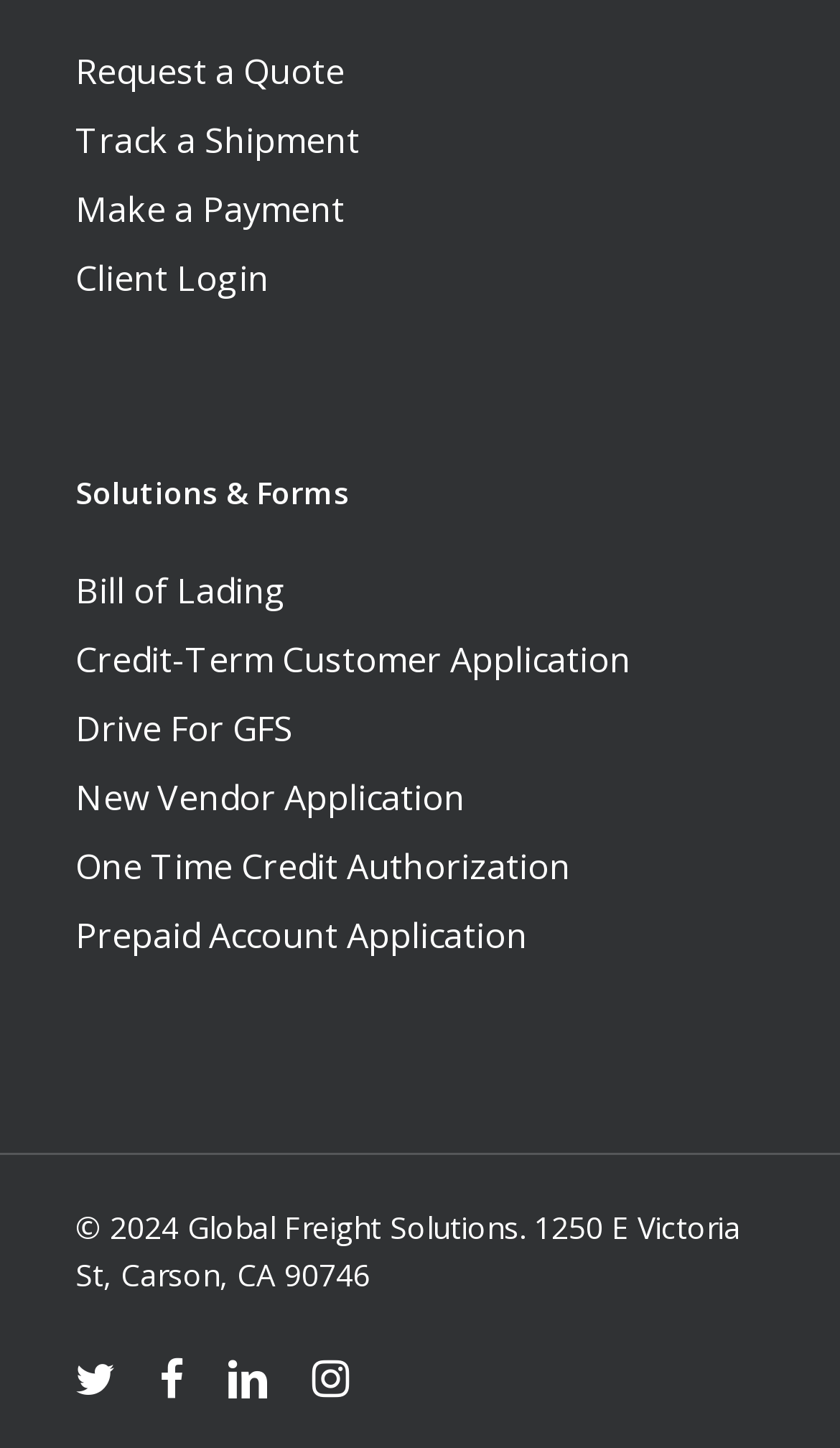Determine the coordinates of the bounding box that should be clicked to complete the instruction: "Login as a client". The coordinates should be represented by four float numbers between 0 and 1: [left, top, right, bottom].

[0.09, 0.174, 0.91, 0.21]